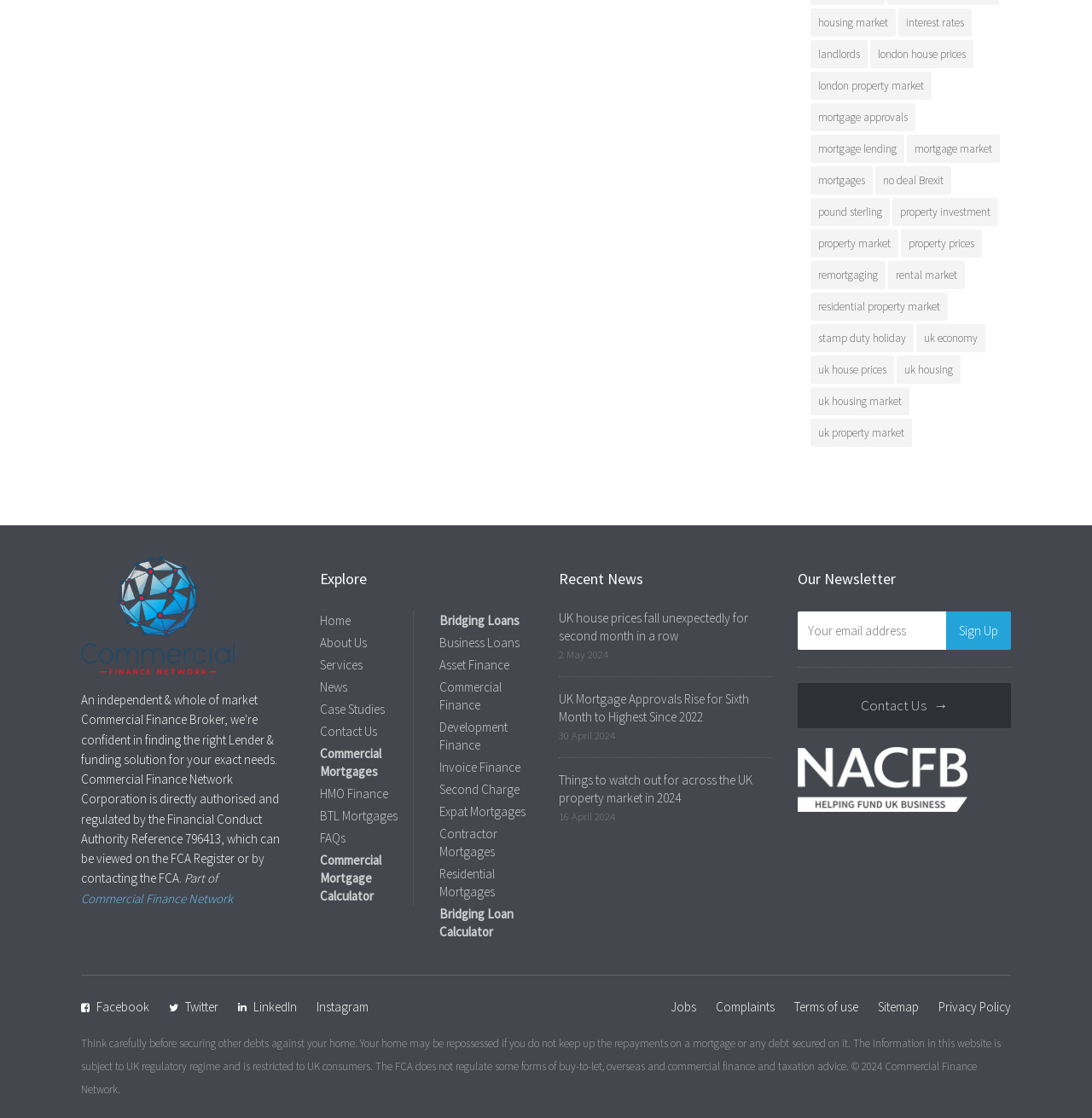Find the bounding box coordinates of the element you need to click on to perform this action: 'Explore 'Commercial Mortgages''. The coordinates should be represented by four float values between 0 and 1, in the format [left, top, right, bottom].

[0.293, 0.667, 0.349, 0.697]